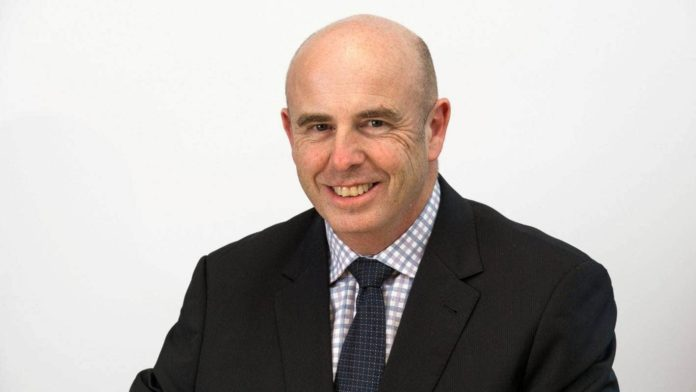What is the background of the image?
Based on the image, answer the question with a single word or brief phrase.

Light